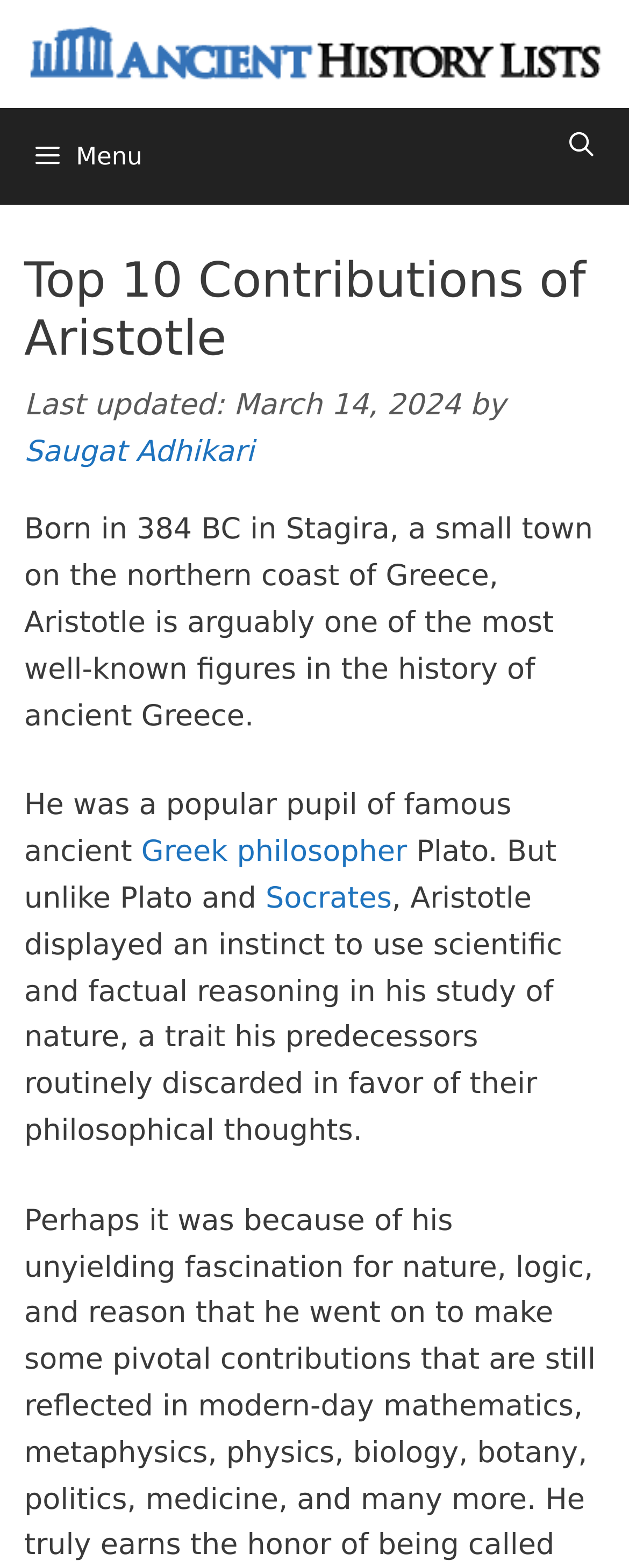What is the name of the Greek philosopher mentioned as Aristotle's teacher?
Look at the webpage screenshot and answer the question with a detailed explanation.

I found the answer by reading the text, which mentions 'He was a popular pupil of famous ancient Greek philosopher Plato.'